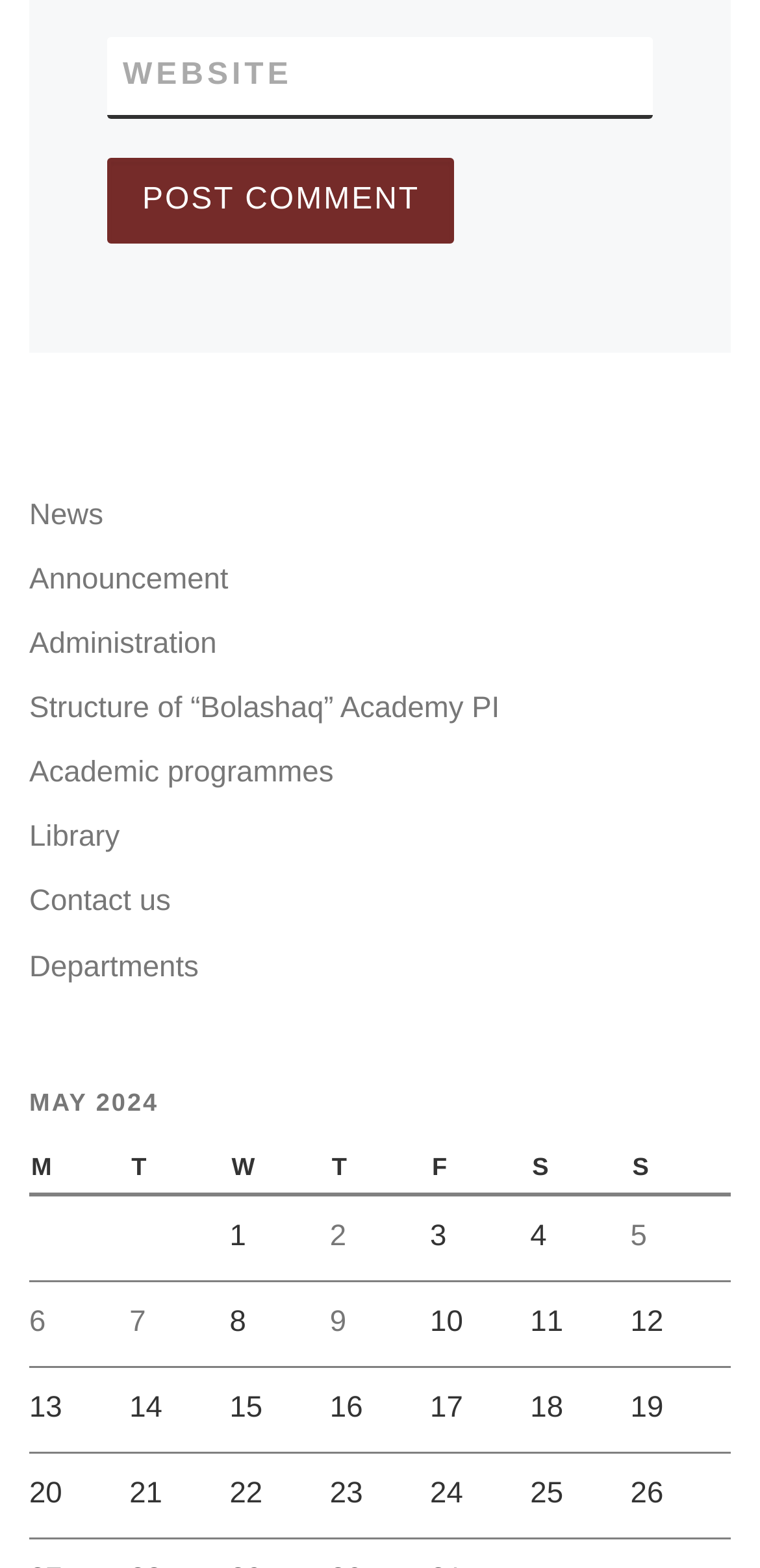Determine the bounding box coordinates for the area that should be clicked to carry out the following instruction: "Click the 'News' link".

[0.038, 0.315, 0.136, 0.344]